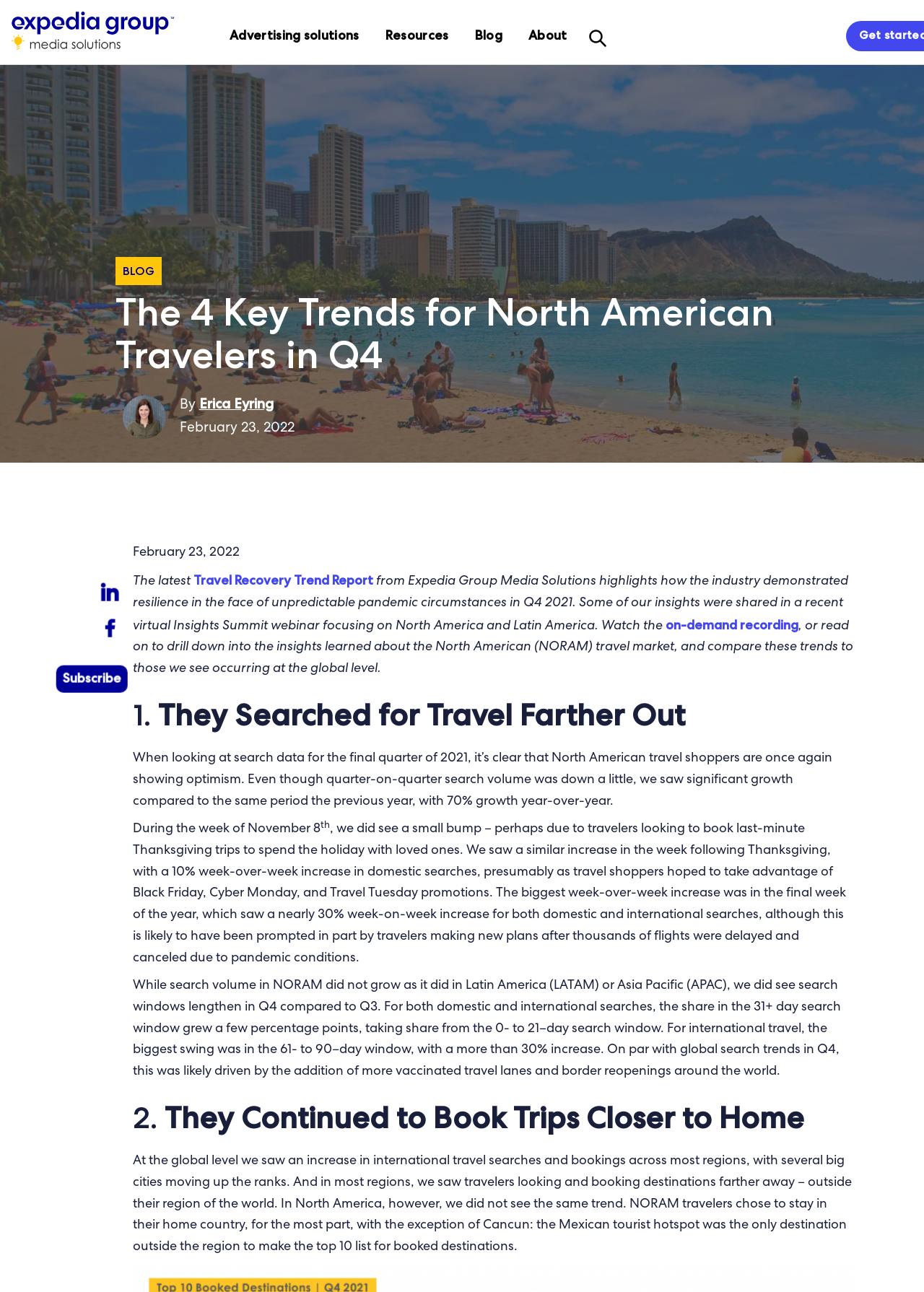Pinpoint the bounding box coordinates of the clickable area needed to execute the instruction: "Read the blog". The coordinates should be specified as four float numbers between 0 and 1, i.e., [left, top, right, bottom].

[0.5, 0.016, 0.558, 0.038]